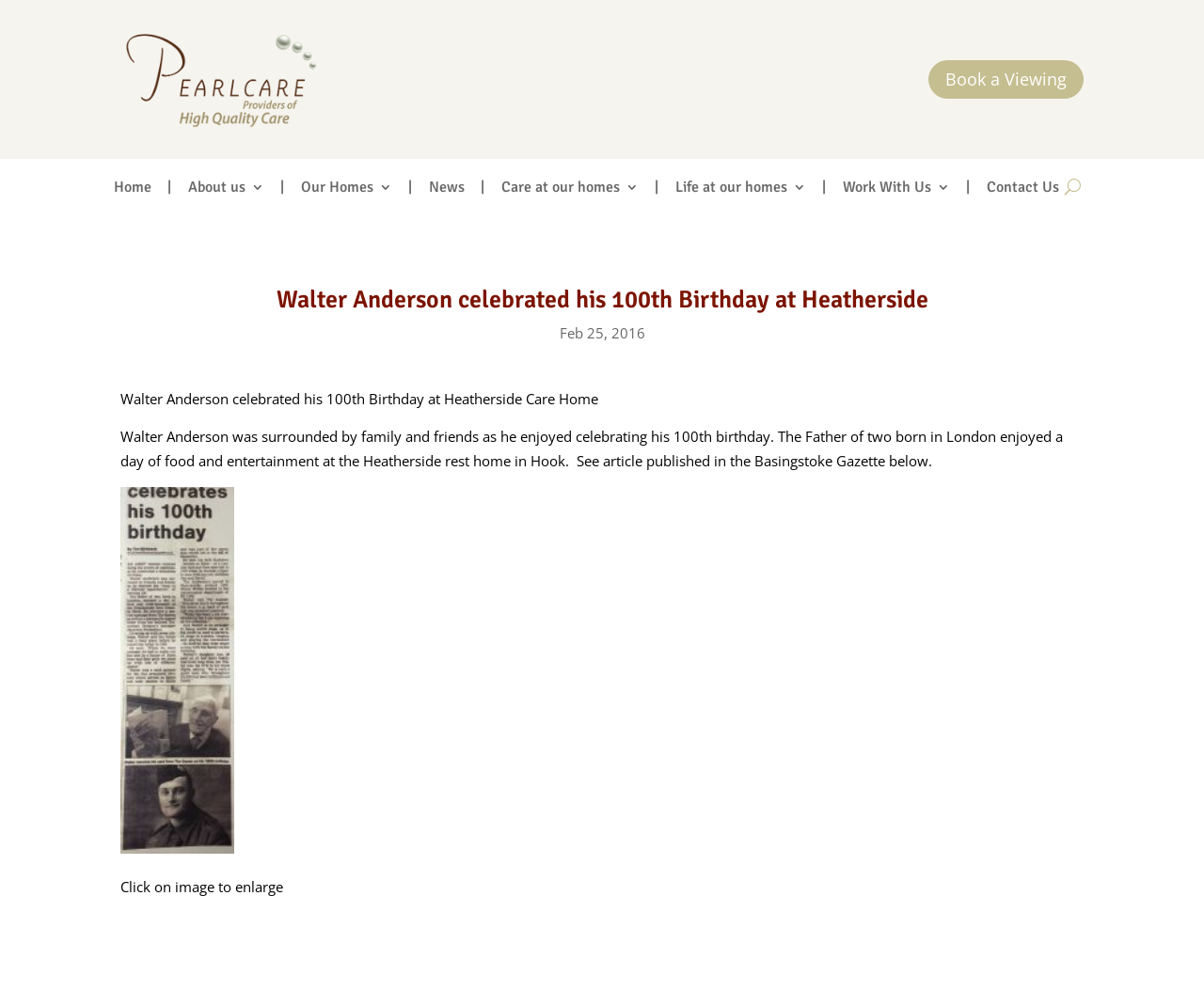Find the bounding box of the UI element described as: "Book a Viewing". The bounding box coordinates should be given as four float values between 0 and 1, i.e., [left, top, right, bottom].

[0.771, 0.06, 0.9, 0.1]